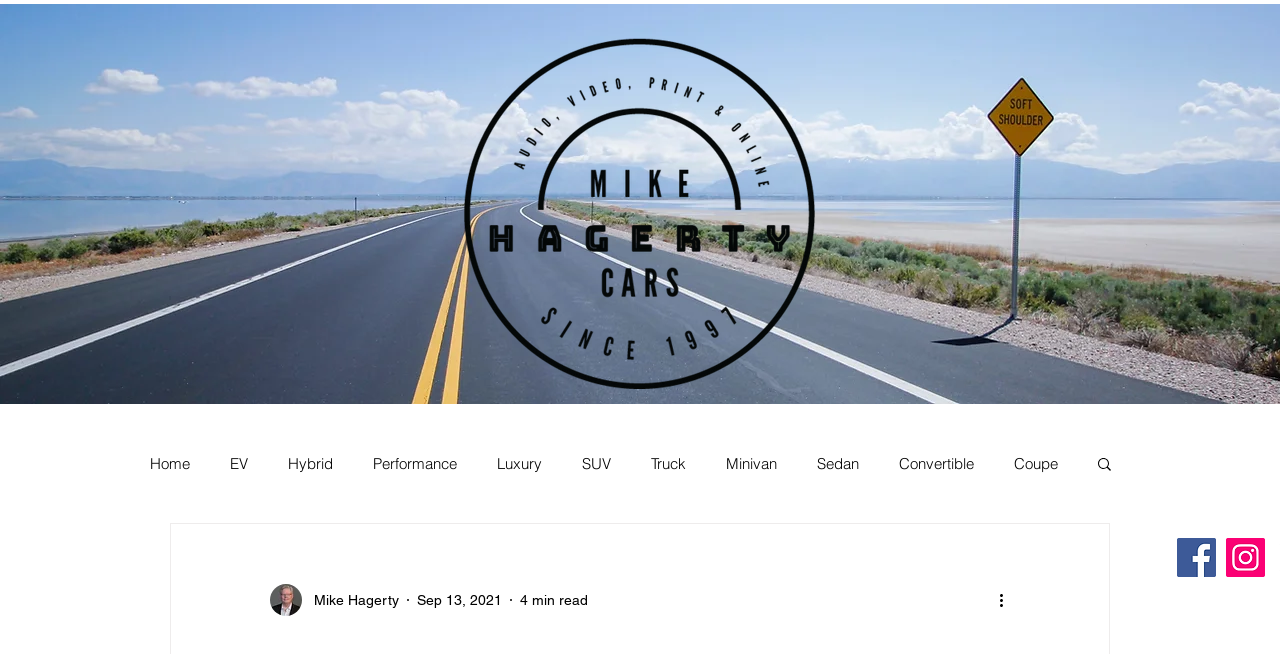Answer the question in one word or a short phrase:
How long does it take to read the article?

4 min